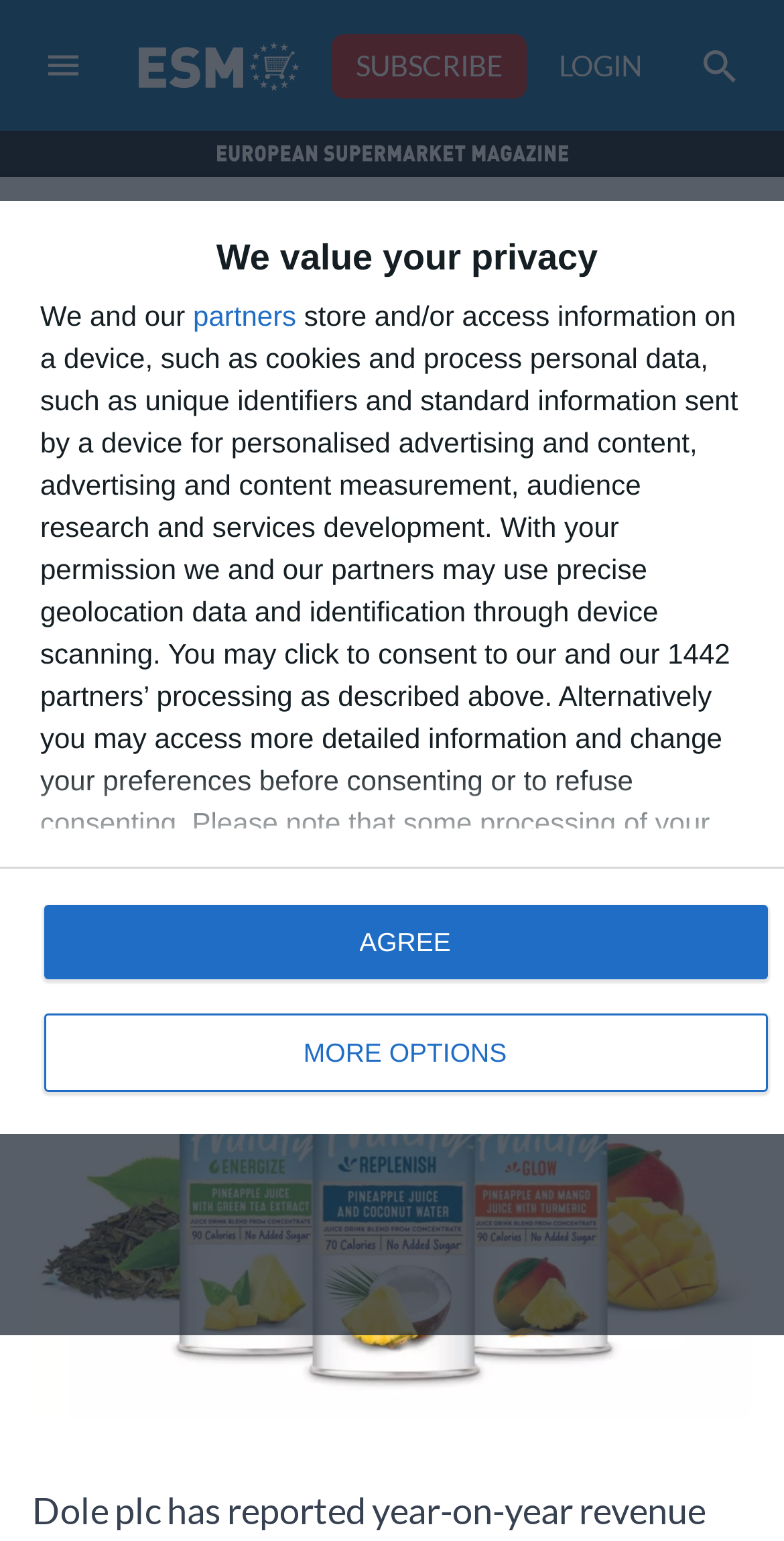Please identify the bounding box coordinates of the clickable region that I should interact with to perform the following instruction: "Click the menu icon". The coordinates should be expressed as four float numbers between 0 and 1, i.e., [left, top, right, bottom].

[0.026, 0.01, 0.136, 0.074]